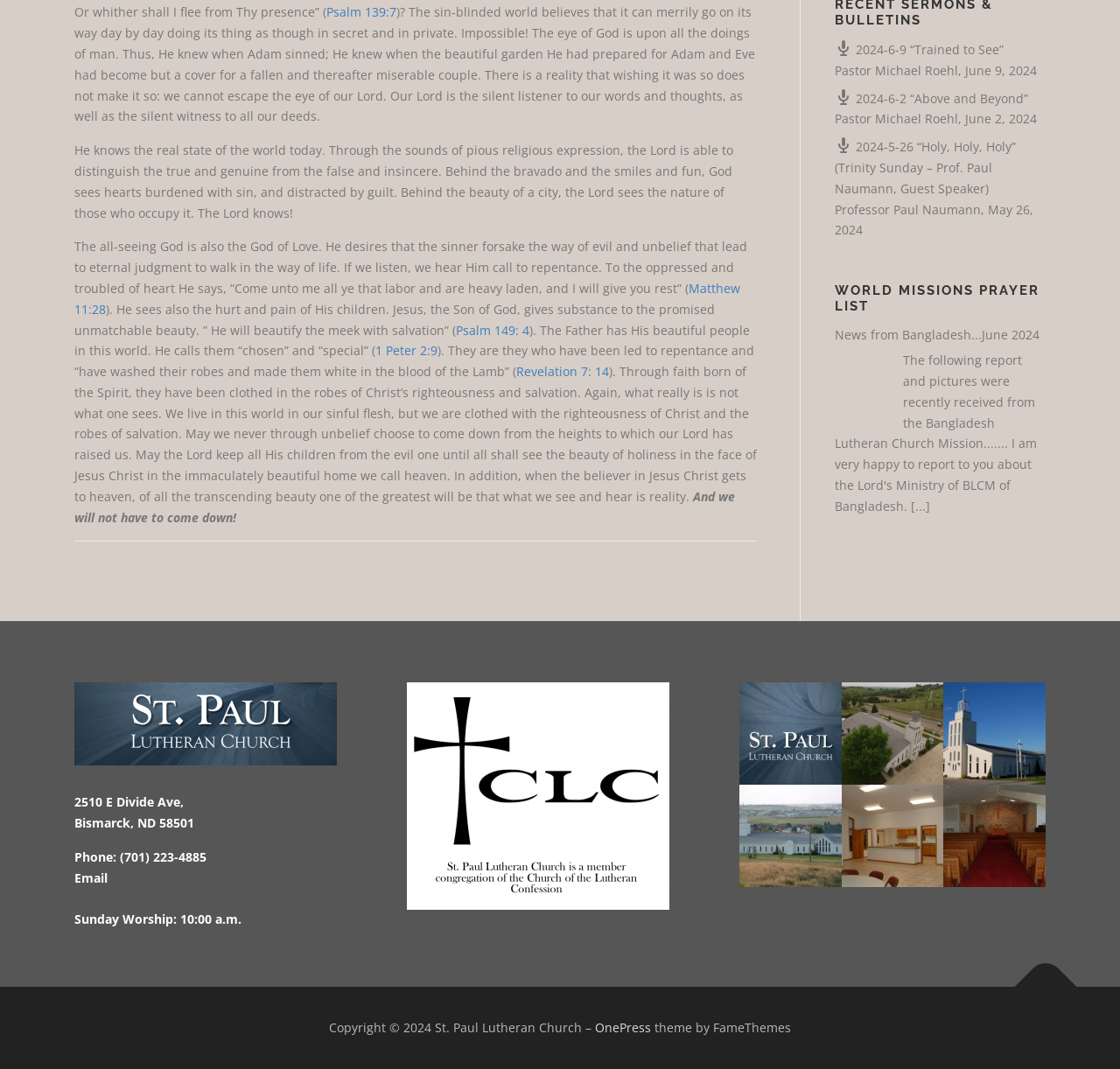Determine the bounding box for the described UI element: "BuzzTrack".

None